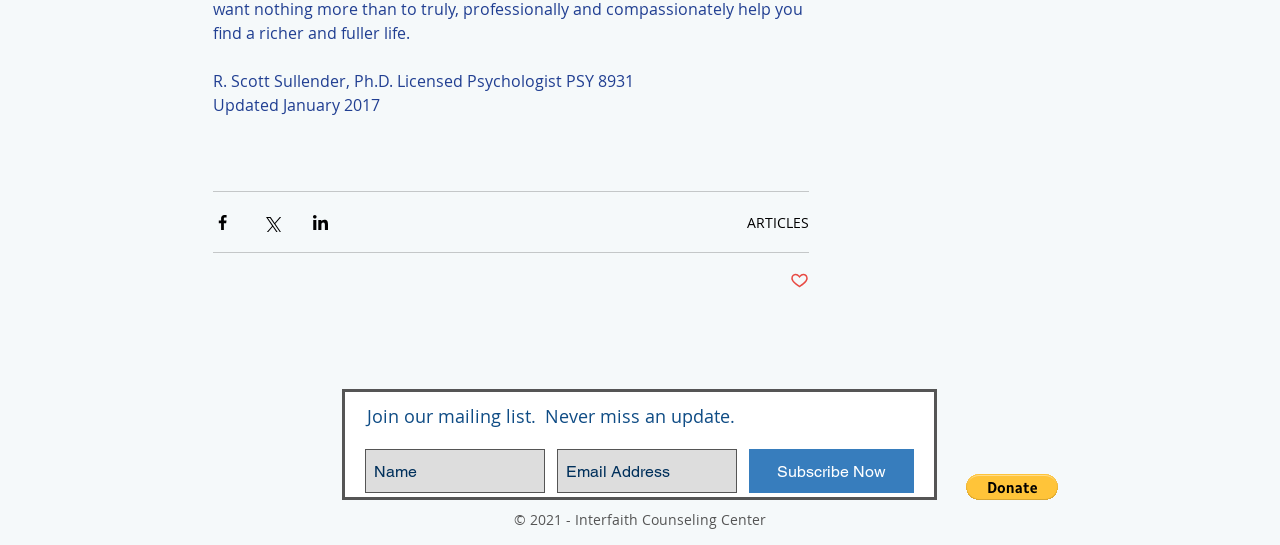Identify the bounding box coordinates of the clickable region to carry out the given instruction: "Share via Facebook".

[0.166, 0.39, 0.181, 0.425]